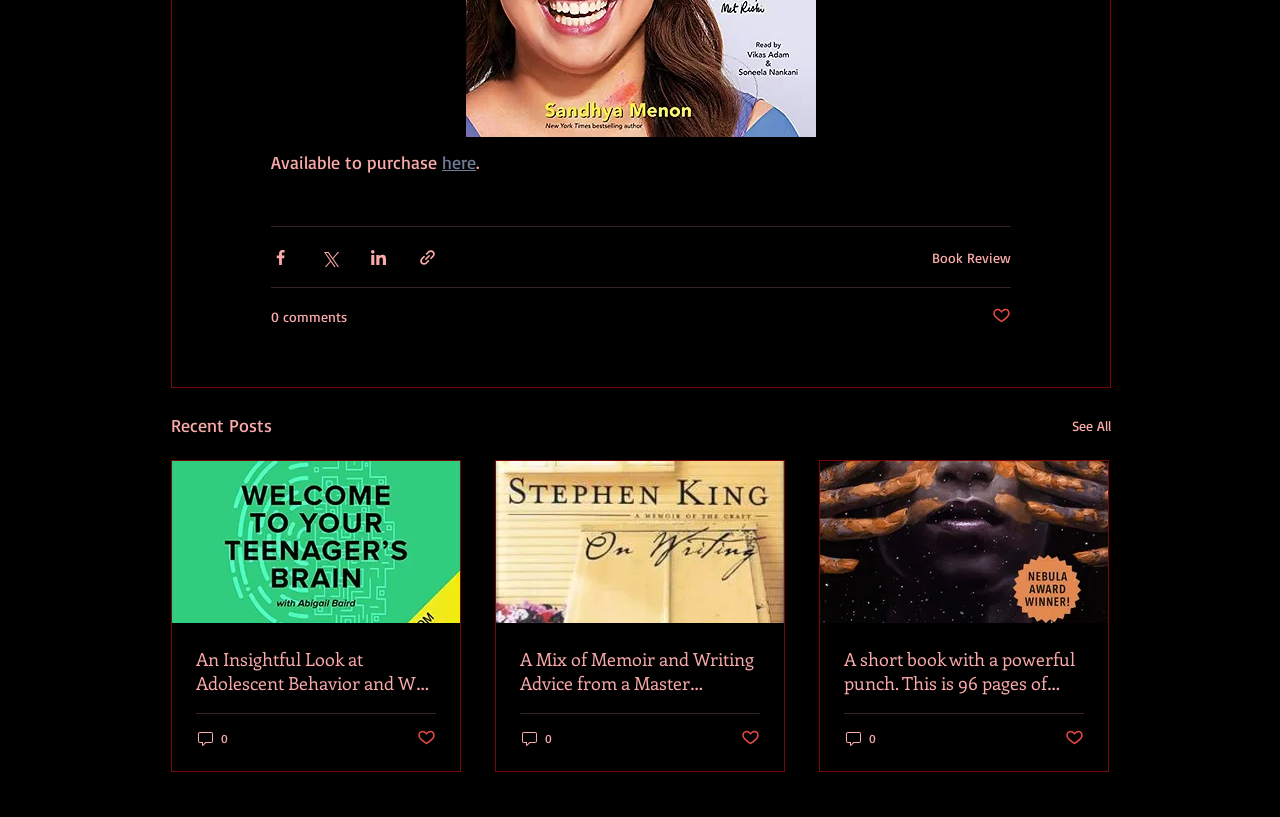Find the bounding box coordinates of the clickable region needed to perform the following instruction: "Share via Facebook". The coordinates should be provided as four float numbers between 0 and 1, i.e., [left, top, right, bottom].

[0.211, 0.303, 0.226, 0.327]